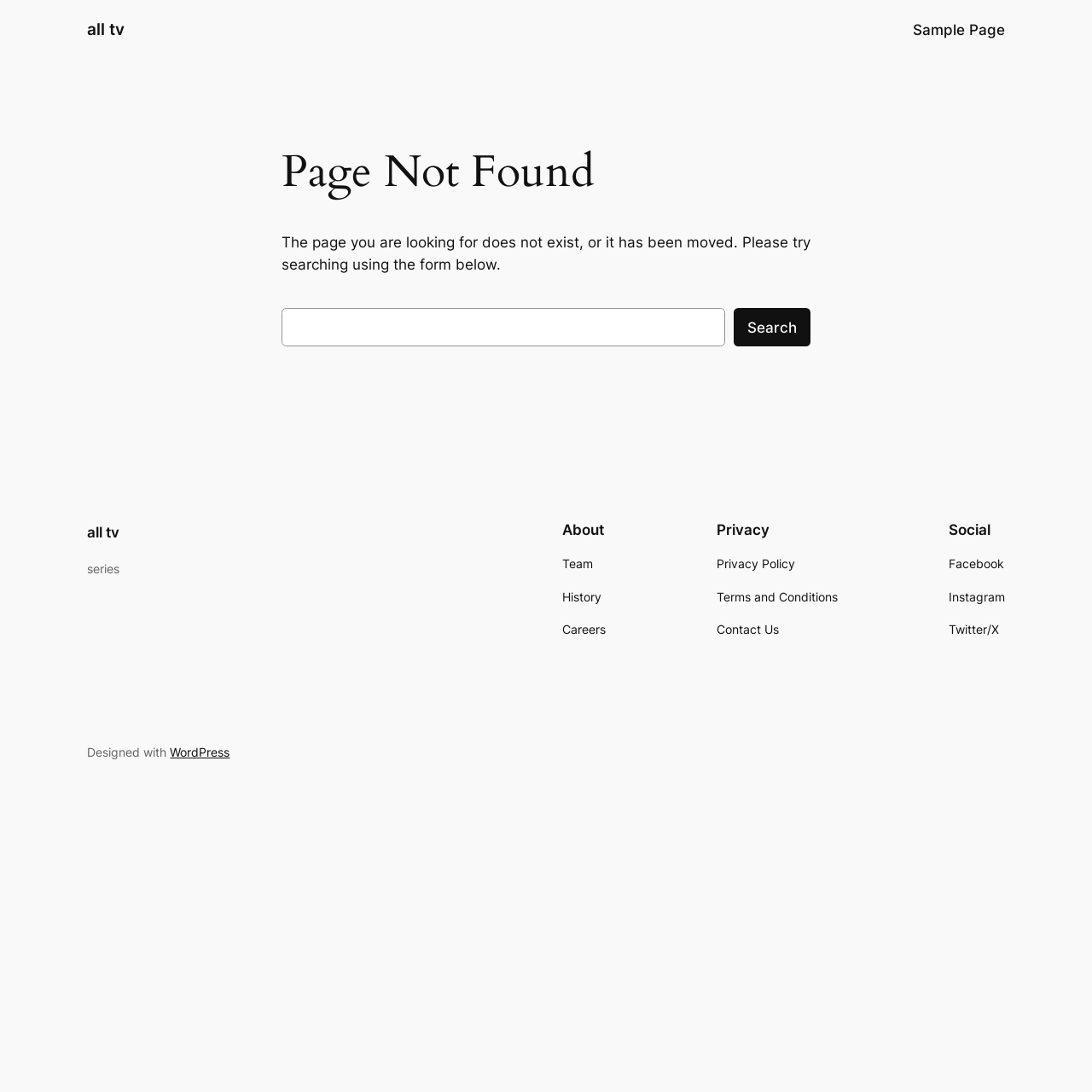Carefully examine the image and provide an in-depth answer to the question: How many links are available in the 'About' category?

The 'About' category in the footer section has three links: 'Team', 'History', and 'Careers'.